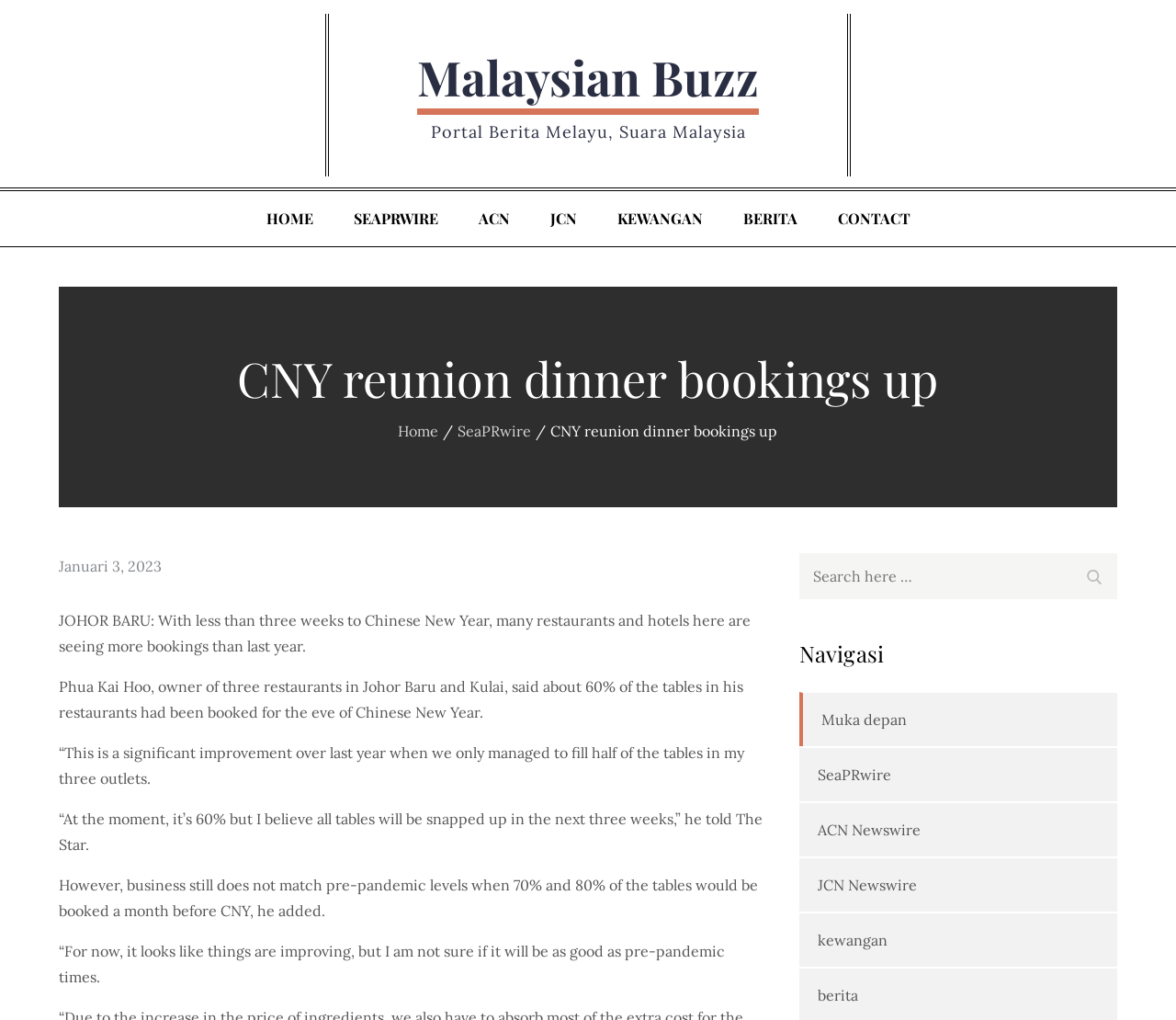Using the provided description: "SeaPRwire", find the bounding box coordinates of the corresponding UI element. The output should be four float numbers between 0 and 1, in the format [left, top, right, bottom].

[0.285, 0.187, 0.388, 0.241]